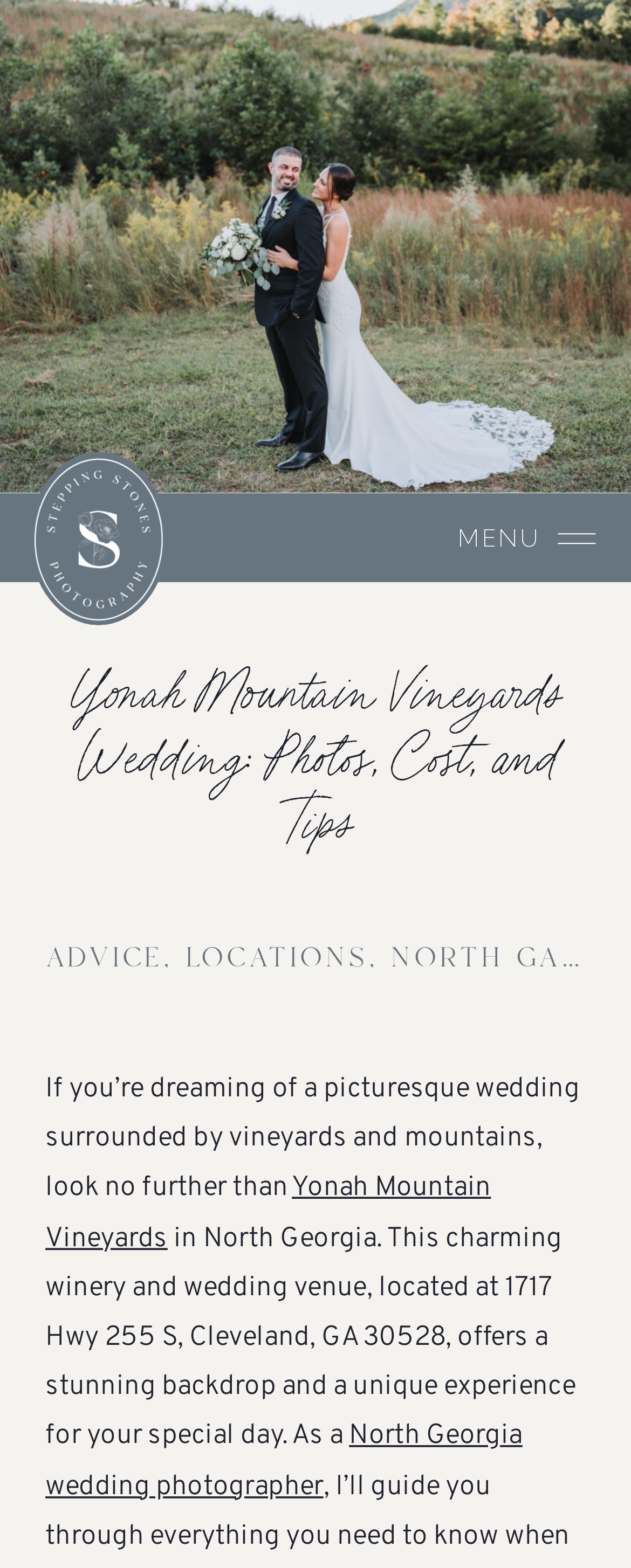Locate the bounding box coordinates for the element described below: "Advice". The coordinates must be four float values between 0 and 1, formatted as [left, top, right, bottom].

[0.072, 0.598, 0.259, 0.623]